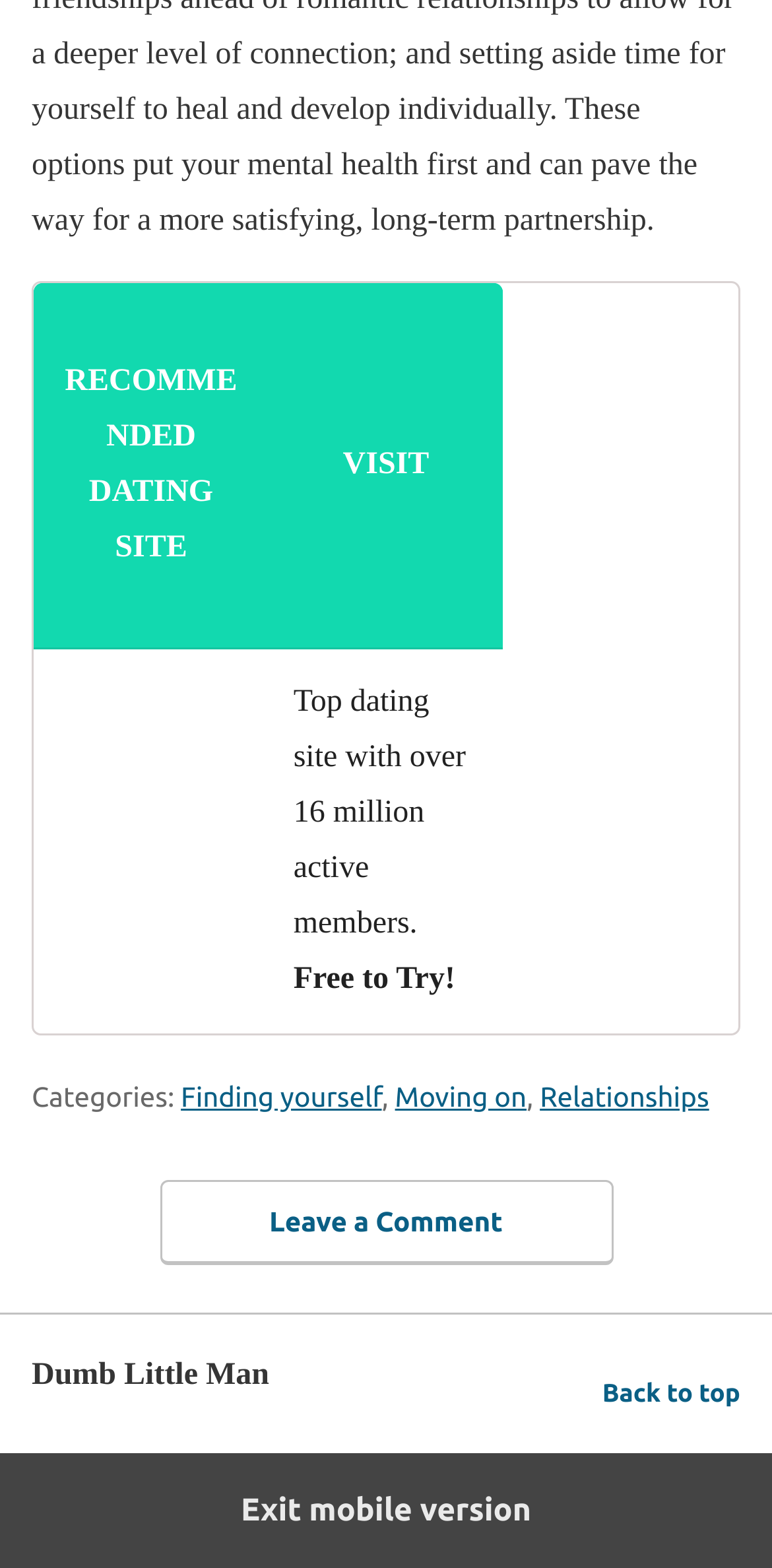Utilize the information from the image to answer the question in detail:
What is the recommended dating site?

The recommended dating site can be found in the table with the heading 'RECOMMENDED DATING SITE' and 'VISIT'. The site is Eharmony, which has over 16 million active members and is free to try.